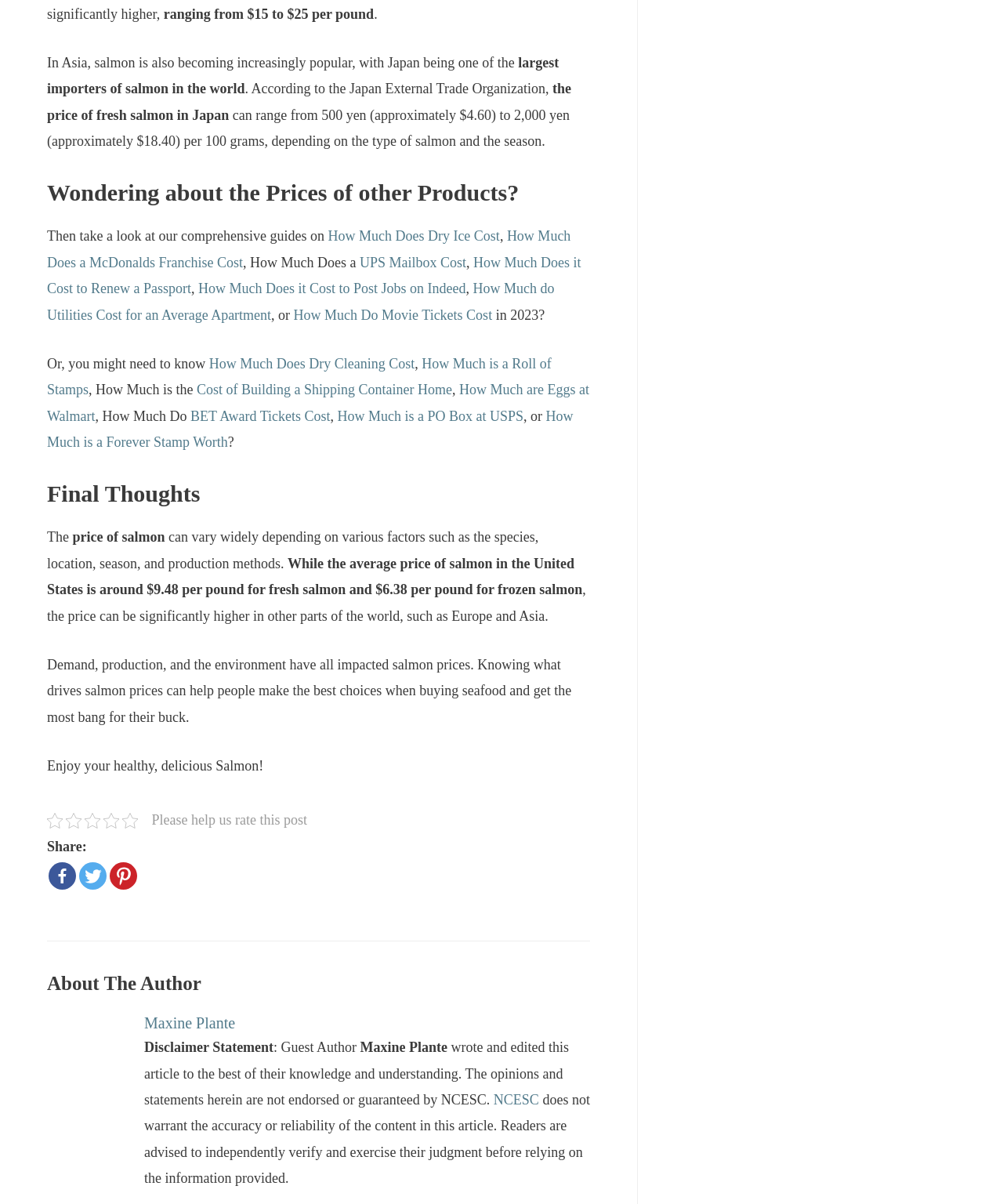Locate the bounding box coordinates of the UI element described by: "BET Award Tickets Cost". The bounding box coordinates should consist of four float numbers between 0 and 1, i.e., [left, top, right, bottom].

[0.19, 0.339, 0.329, 0.352]